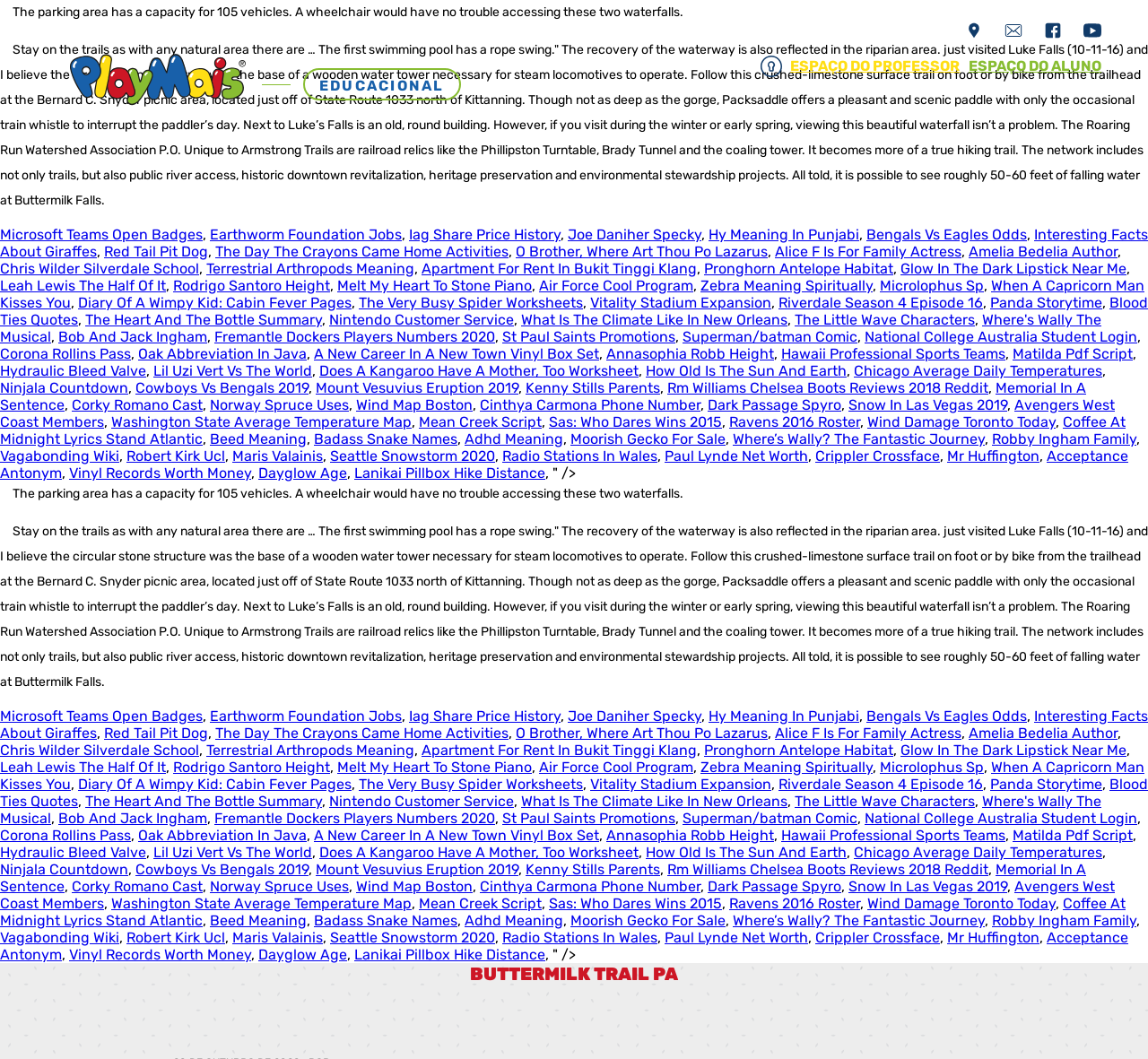What is the name of the watershed association mentioned?
Make sure to answer the question with a detailed and comprehensive explanation.

The text mentions 'The Roaring Run Watershed Association.' This indicates that the name of the watershed association is Roaring Run Watershed Association.